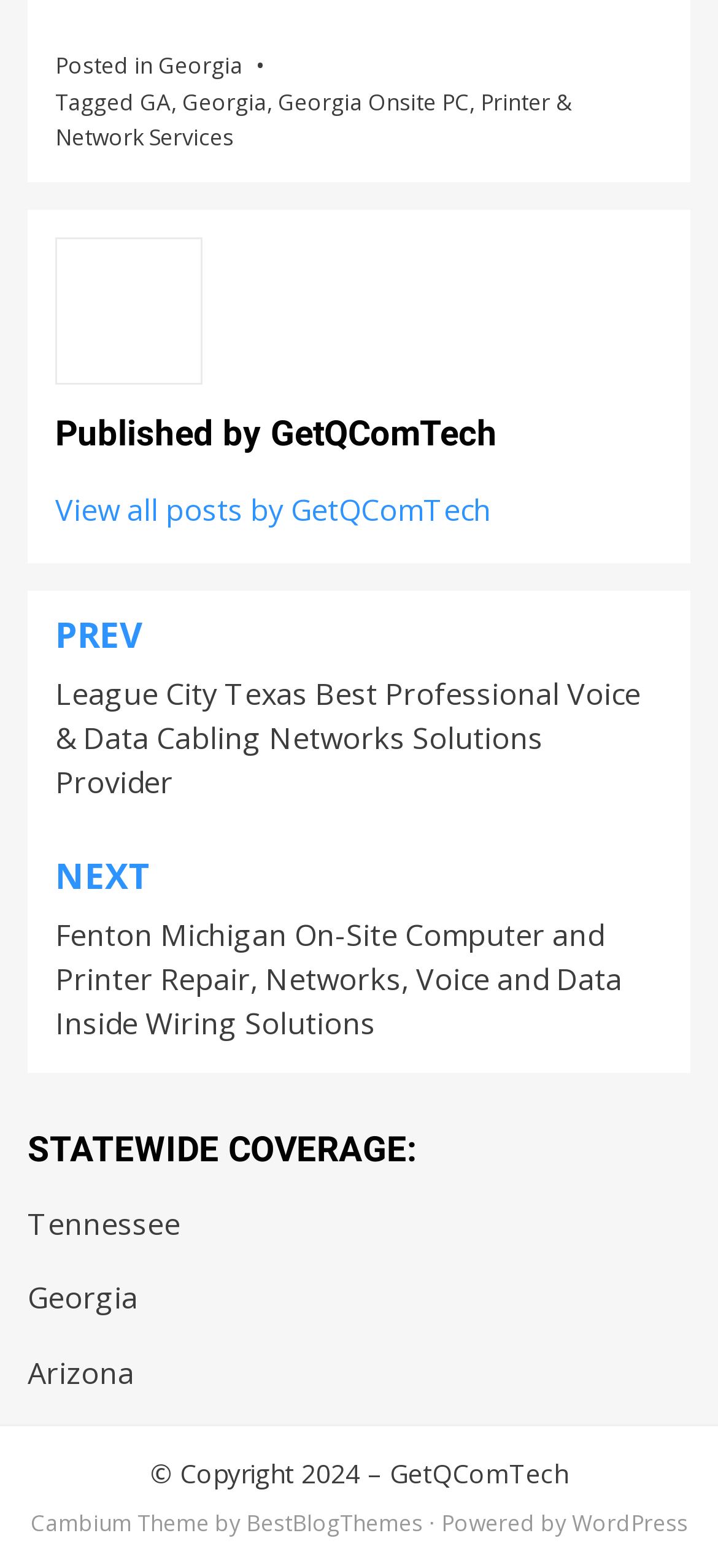Find the bounding box coordinates of the element I should click to carry out the following instruction: "Check the website's copyright information".

[0.209, 0.929, 0.542, 0.951]